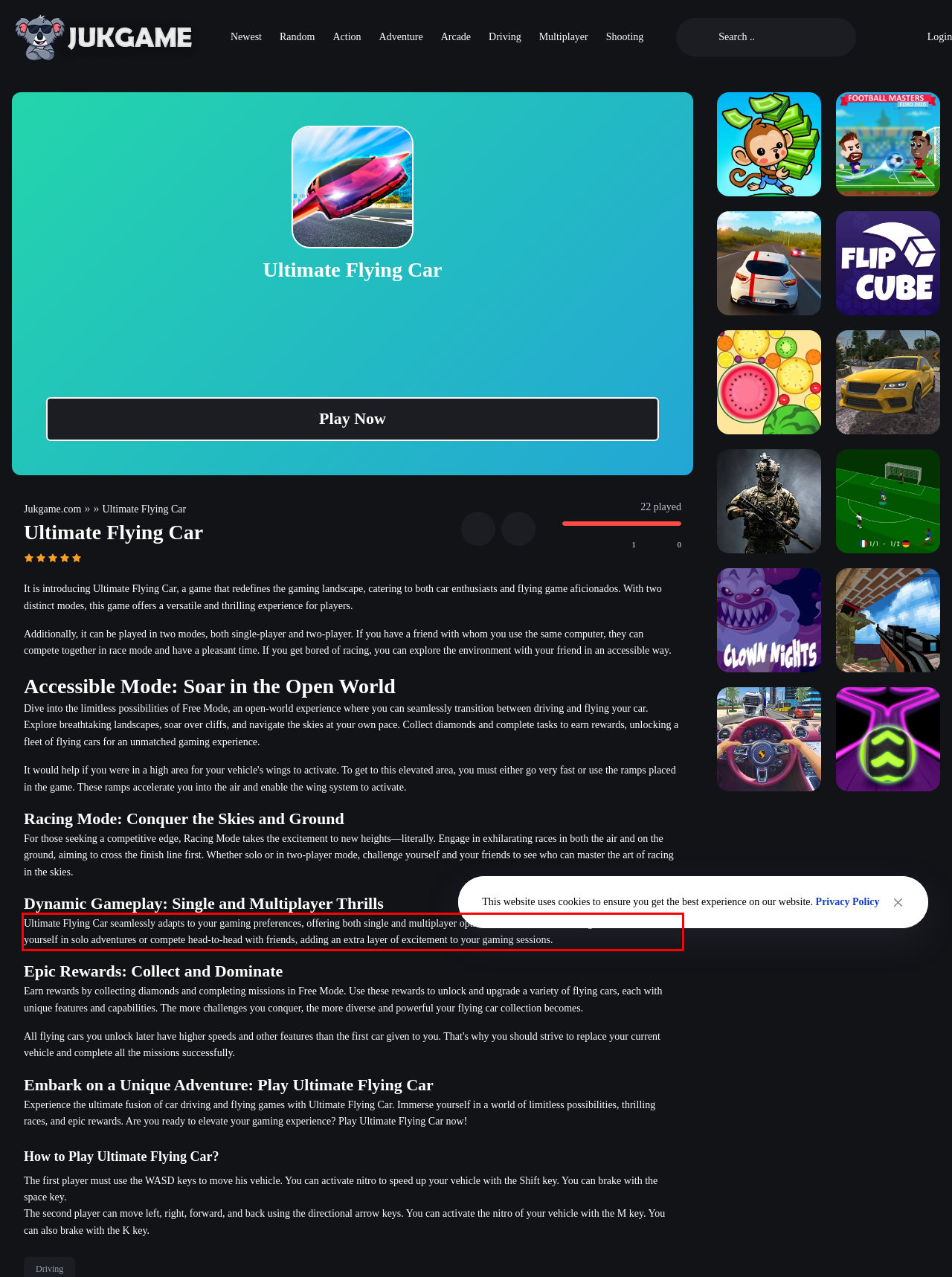Please perform OCR on the UI element surrounded by the red bounding box in the given webpage screenshot and extract its text content.

Ultimate Flying Car seamlessly adapts to your gaming preferences, offering both single and multiplayer options in both Free and Racing Modes. Immerse yourself in solo adventures or compete head-to-head with friends, adding an extra layer of excitement to your gaming sessions.